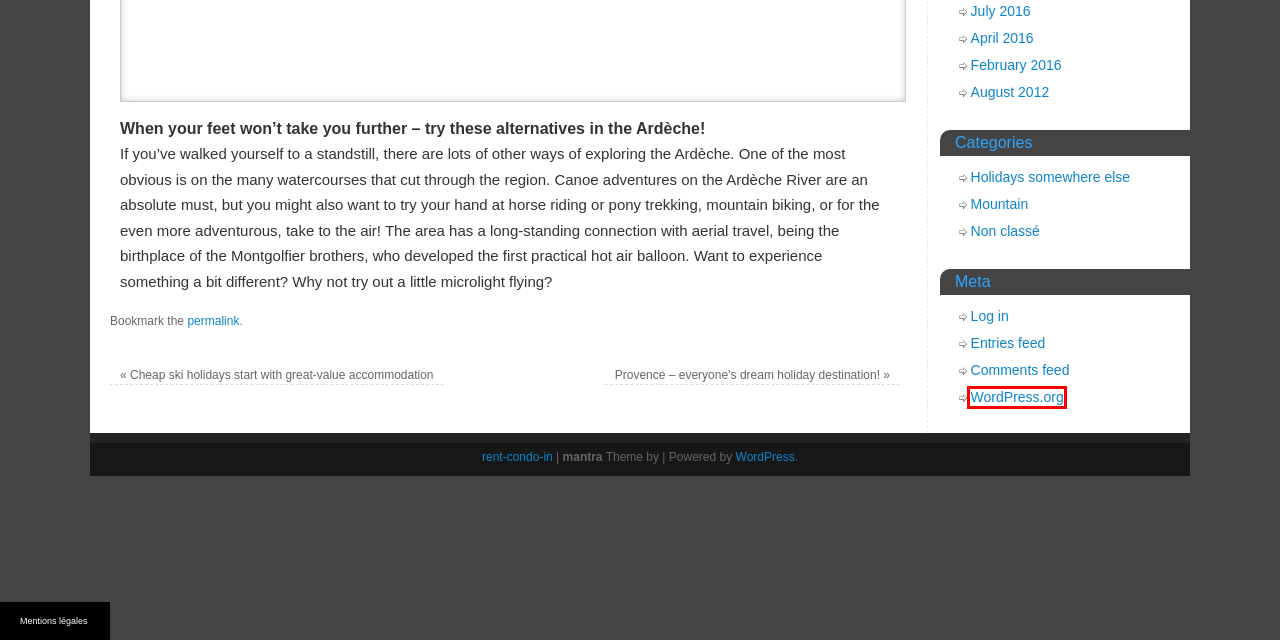You’re provided with a screenshot of a webpage that has a red bounding box around an element. Choose the best matching webpage description for the new page after clicking the element in the red box. The options are:
A. rent-condo-in
B. Archives Non classé - rent-condo-in
C. April 2016 - rent-condo-in
D. Log In ‹ rent-condo-in — WordPress
E. Blog Tool, Publishing Platform, and CMS – WordPress.org
F. Val Thorens: the French Alps ski resort for cheap skiing holidays
G. Archives Mountain - rent-condo-in
H. August 2012 - rent-condo-in

E